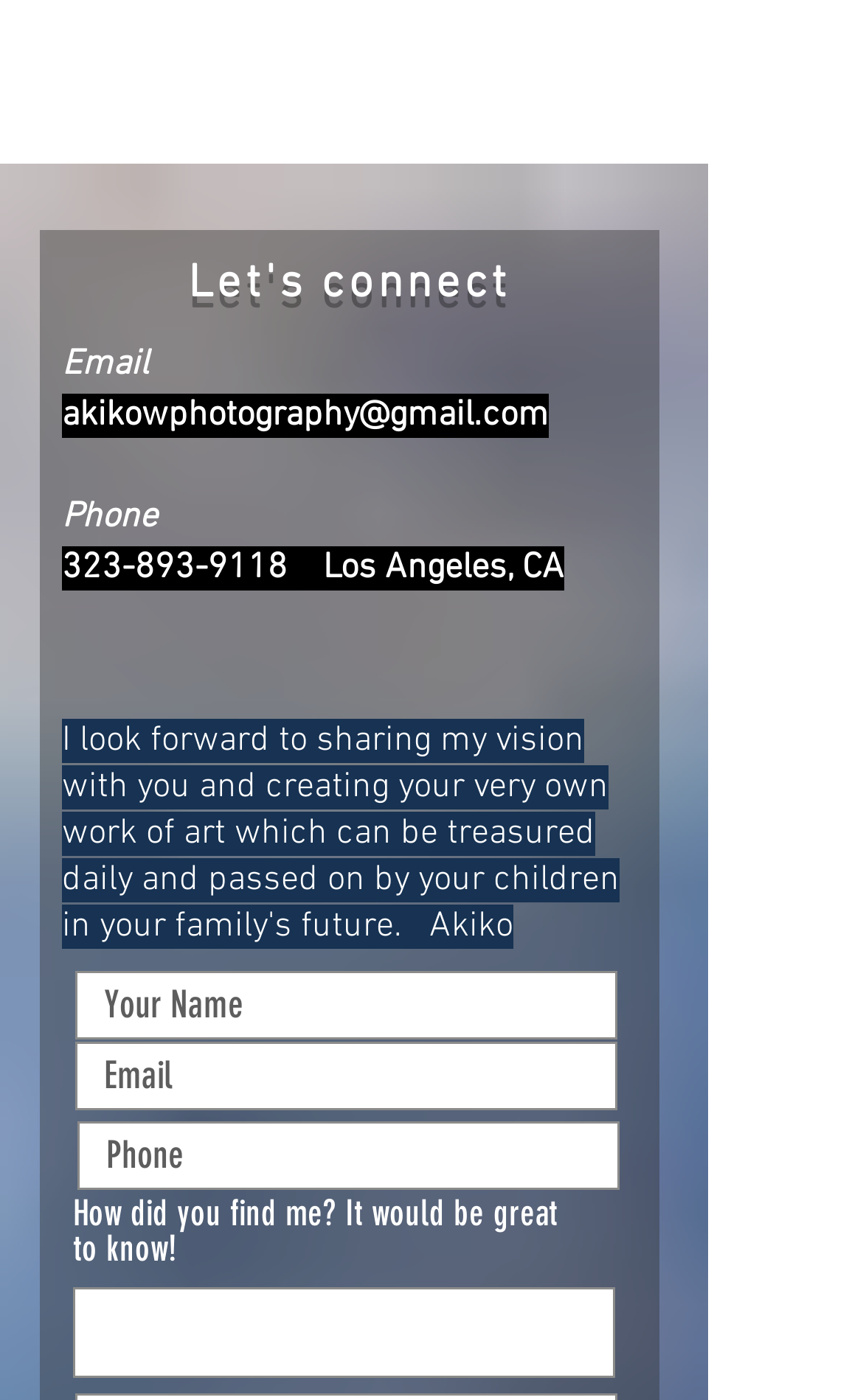Provide a brief response to the question using a single word or phrase: 
What is the purpose of the contact form?

To connect with the photographer